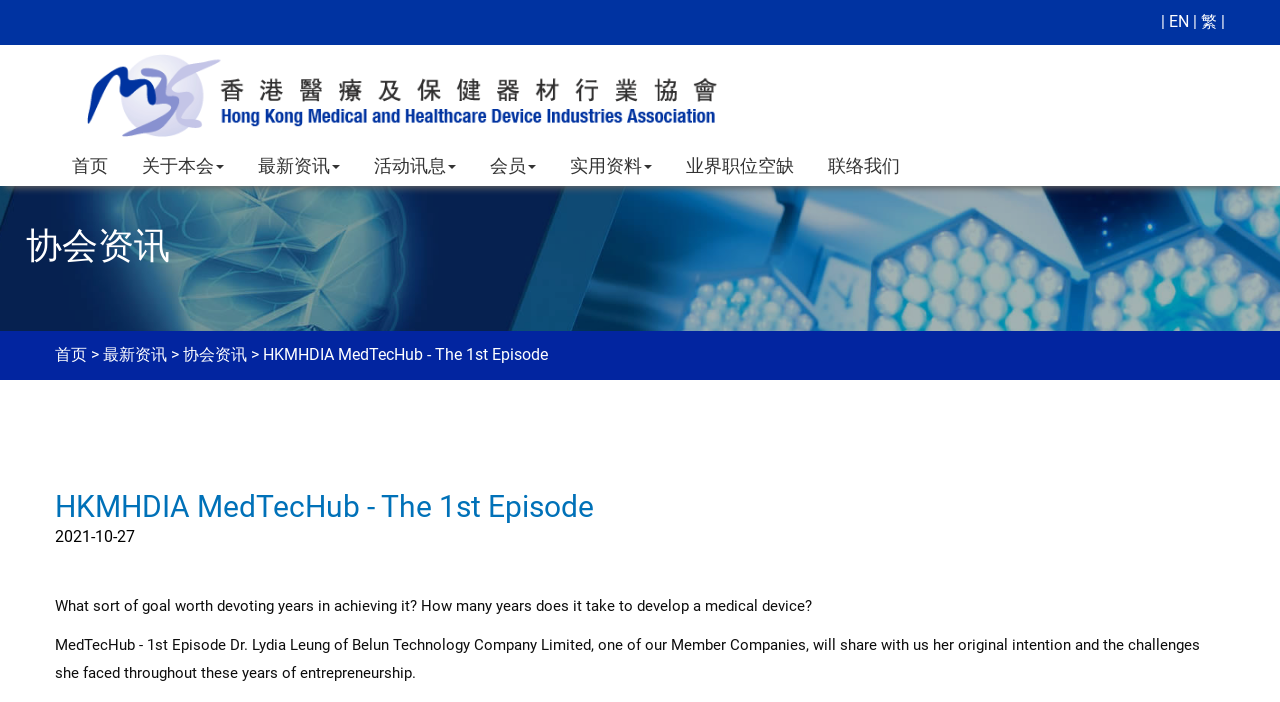Please determine the bounding box coordinates of the area that needs to be clicked to complete this task: 'Contact us'. The coordinates must be four float numbers between 0 and 1, formatted as [left, top, right, bottom].

[0.634, 0.208, 0.716, 0.265]